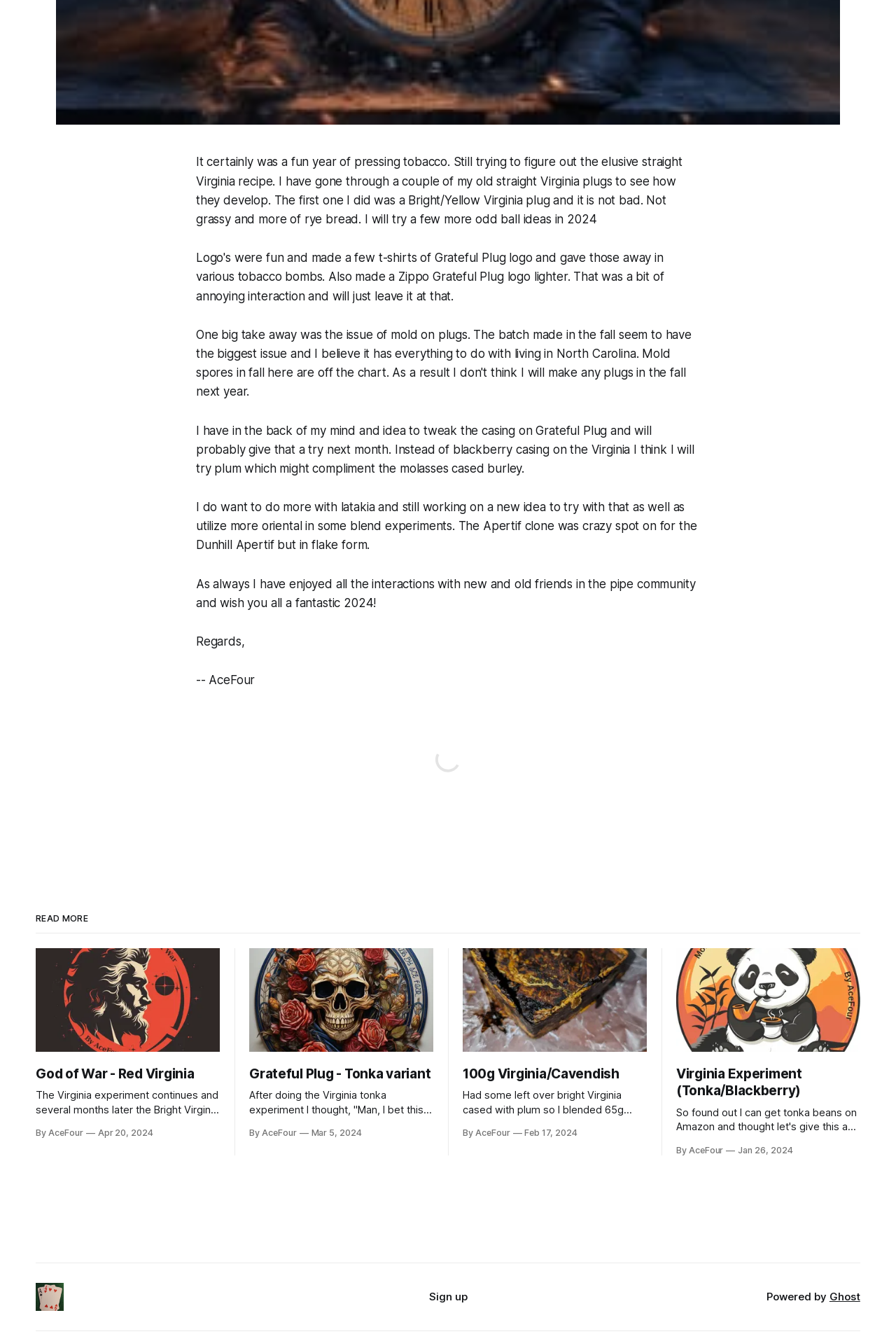Find the bounding box of the web element that fits this description: "Sign up".

[0.479, 0.962, 0.521, 0.972]